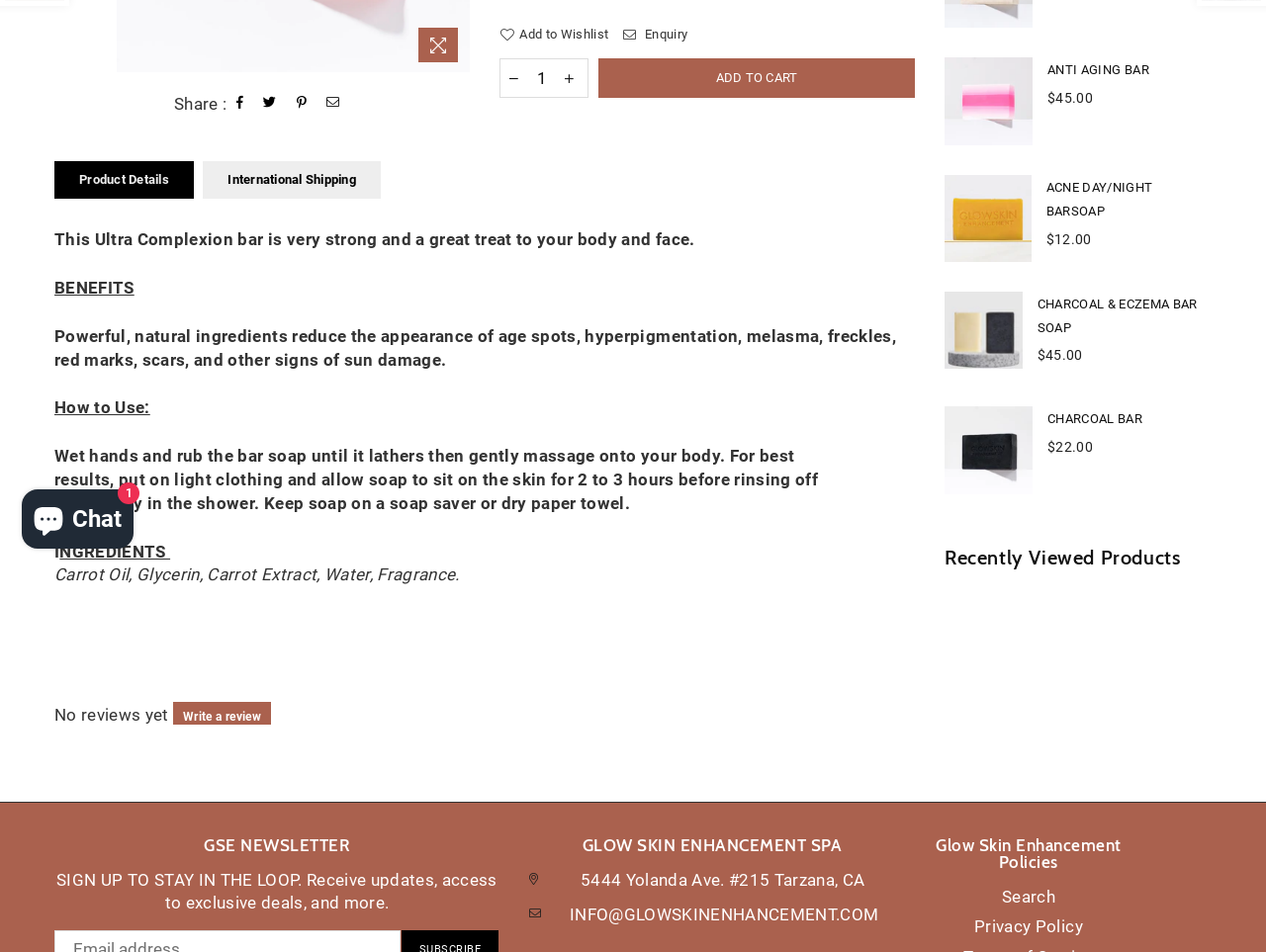Please provide the bounding box coordinates in the format (top-left x, top-left y, bottom-right x, bottom-right y). Remember, all values are floating point numbers between 0 and 1. What is the bounding box coordinate of the region described as: alt="CHARCOAL & ECZEMA BAR SOAP"

[0.746, 0.306, 0.808, 0.388]